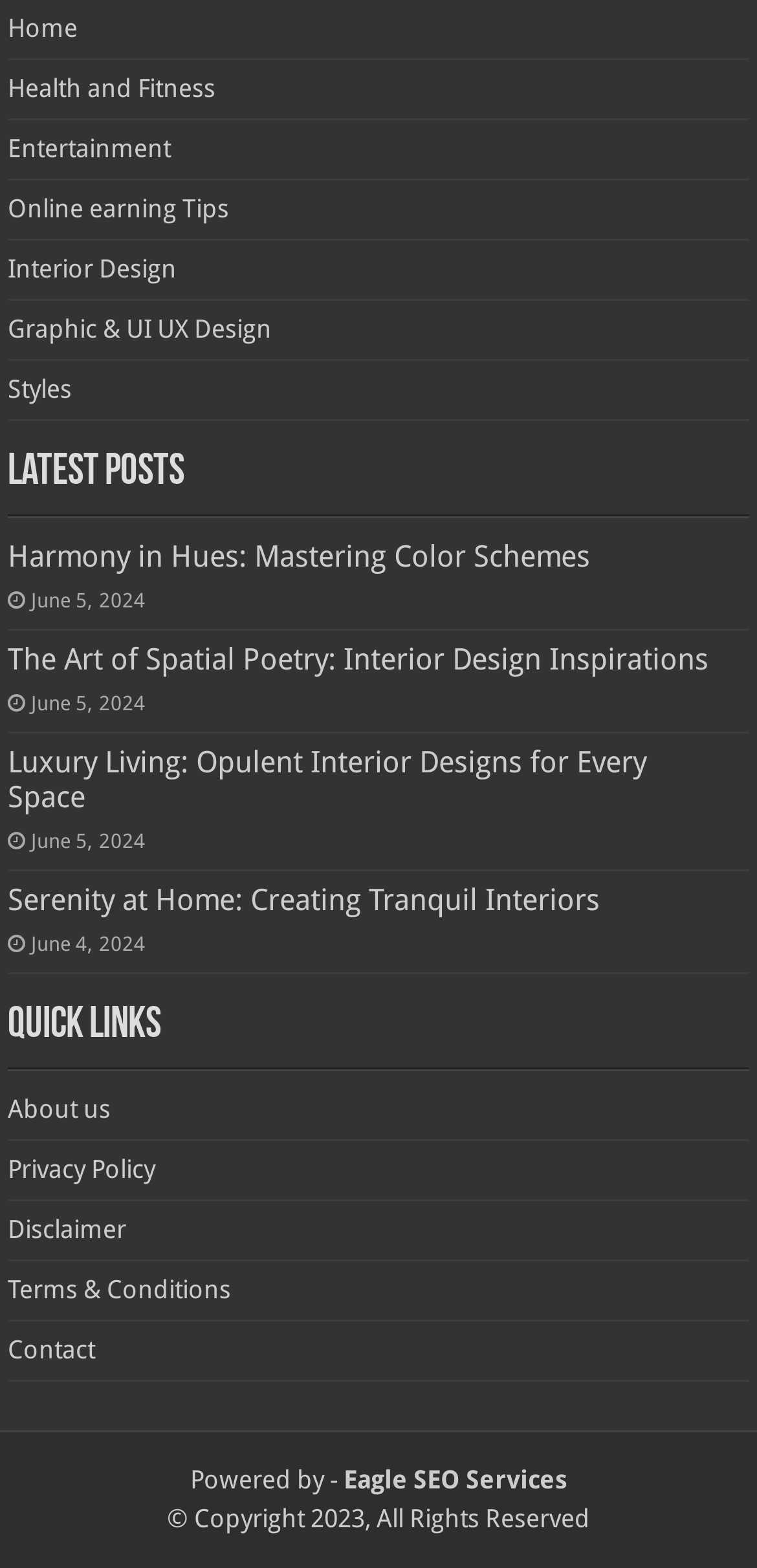What is the name of the company powering the website?
Give a comprehensive and detailed explanation for the question.

The name of the company powering the website is Eagle SEO Services, as indicated by the link 'Eagle SEO Services' located at the bottom of the webpage.